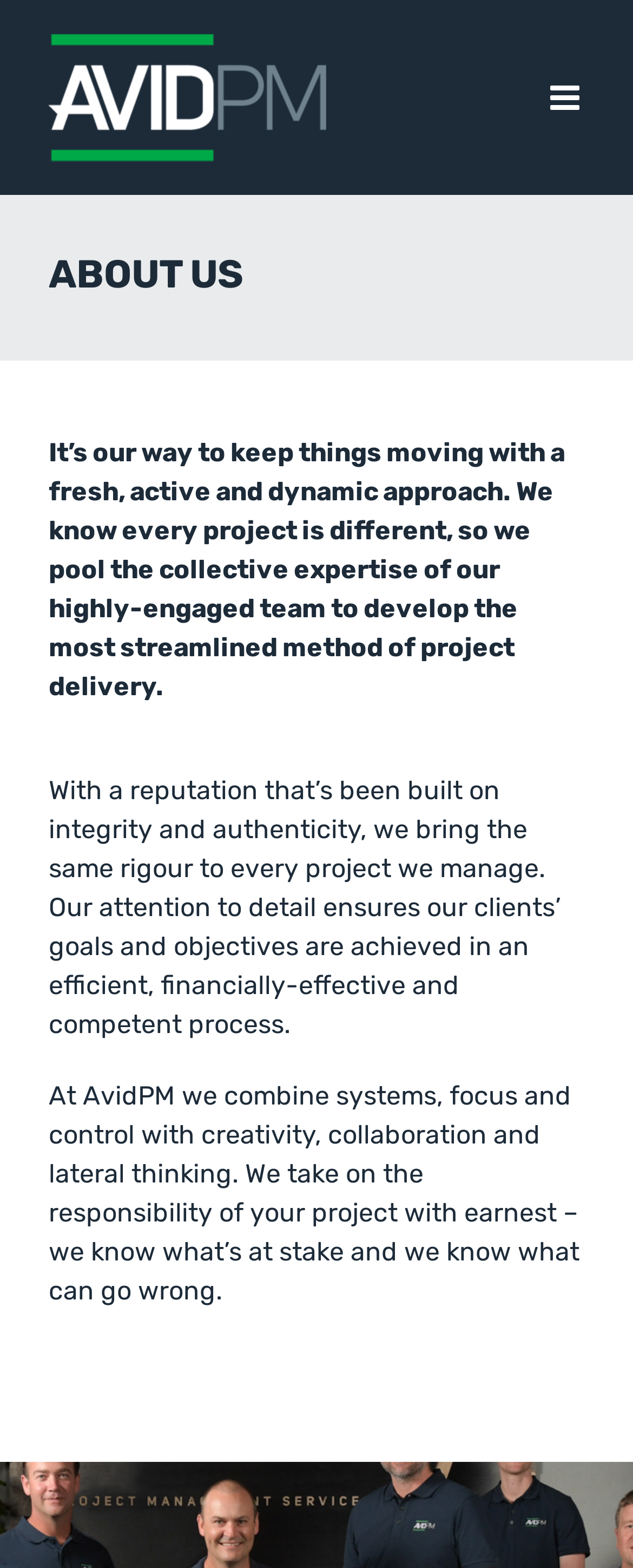What is the company's focus in project management?
Kindly give a detailed and elaborate answer to the question.

The company's focus in project management is on integrity and authenticity, which can be inferred from the second paragraph of text on the webpage that describes their reputation and values.